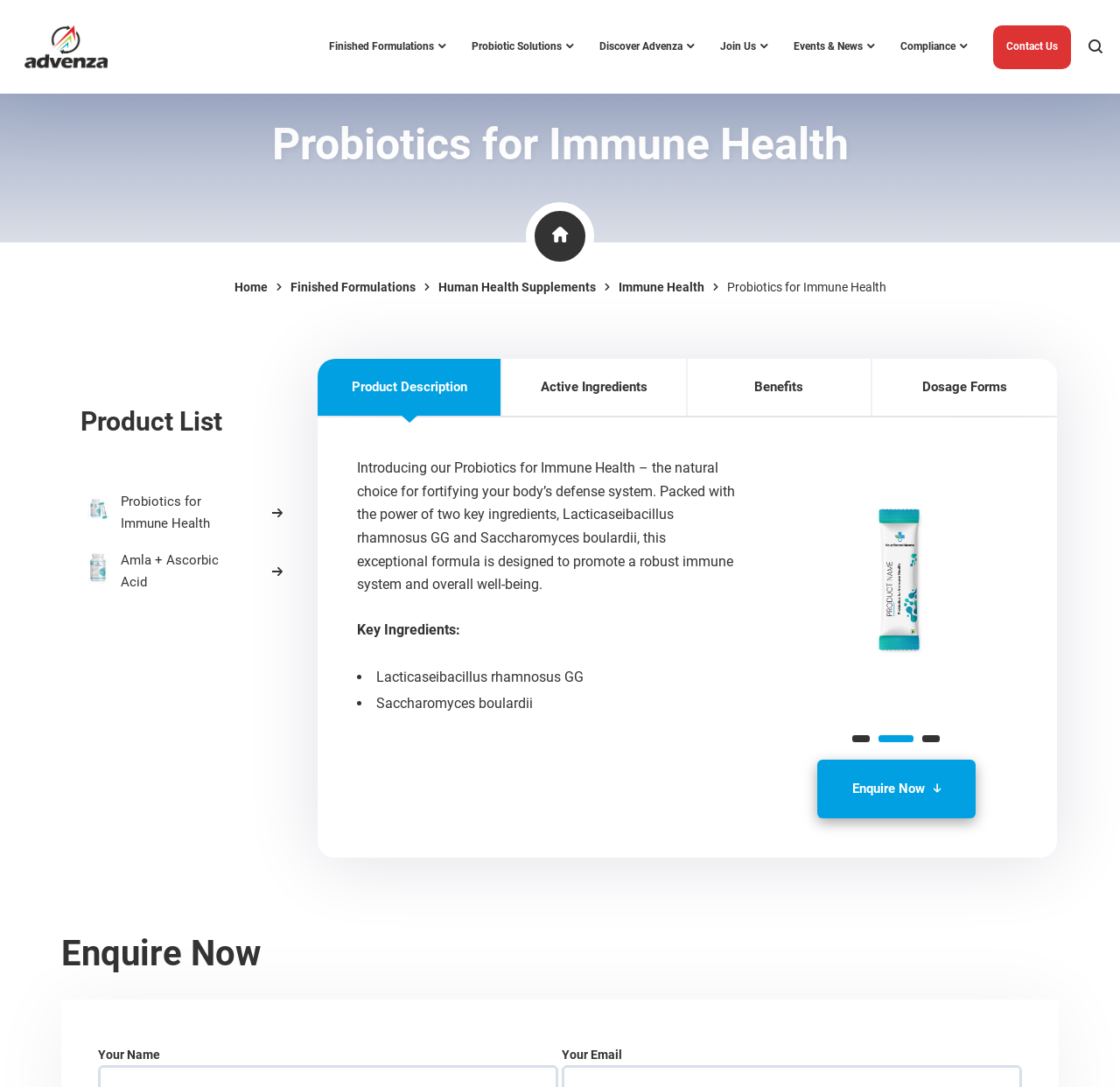Utilize the details in the image to give a detailed response to the question: What is the main product of this webpage?

Based on the webpage's content, particularly the heading 'Probiotics for Immune Health' and the product description, it is clear that the main product being promoted is Probiotics for Immune Health.